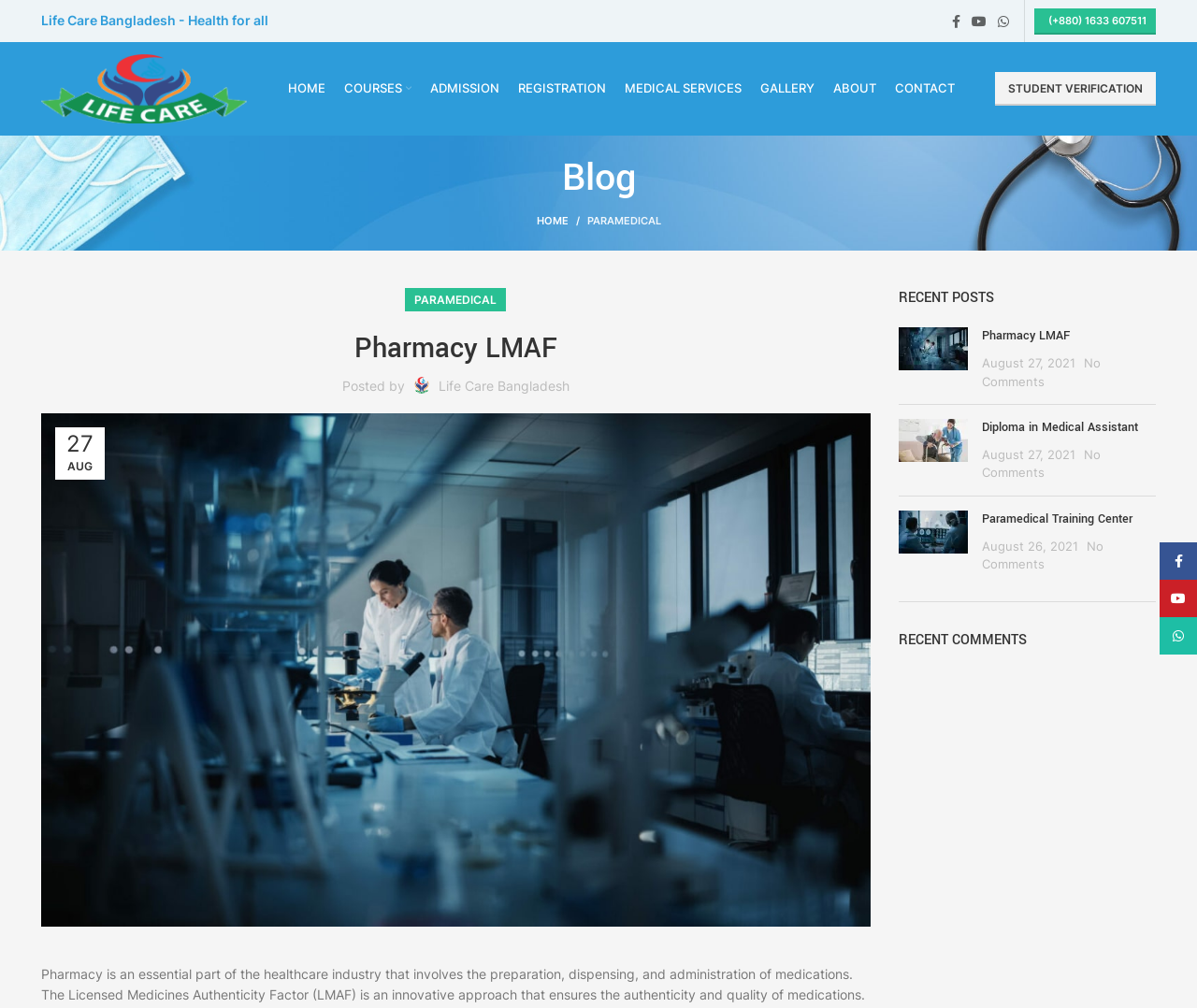Please identify the bounding box coordinates of the area I need to click to accomplish the following instruction: "Send an email to the company".

None